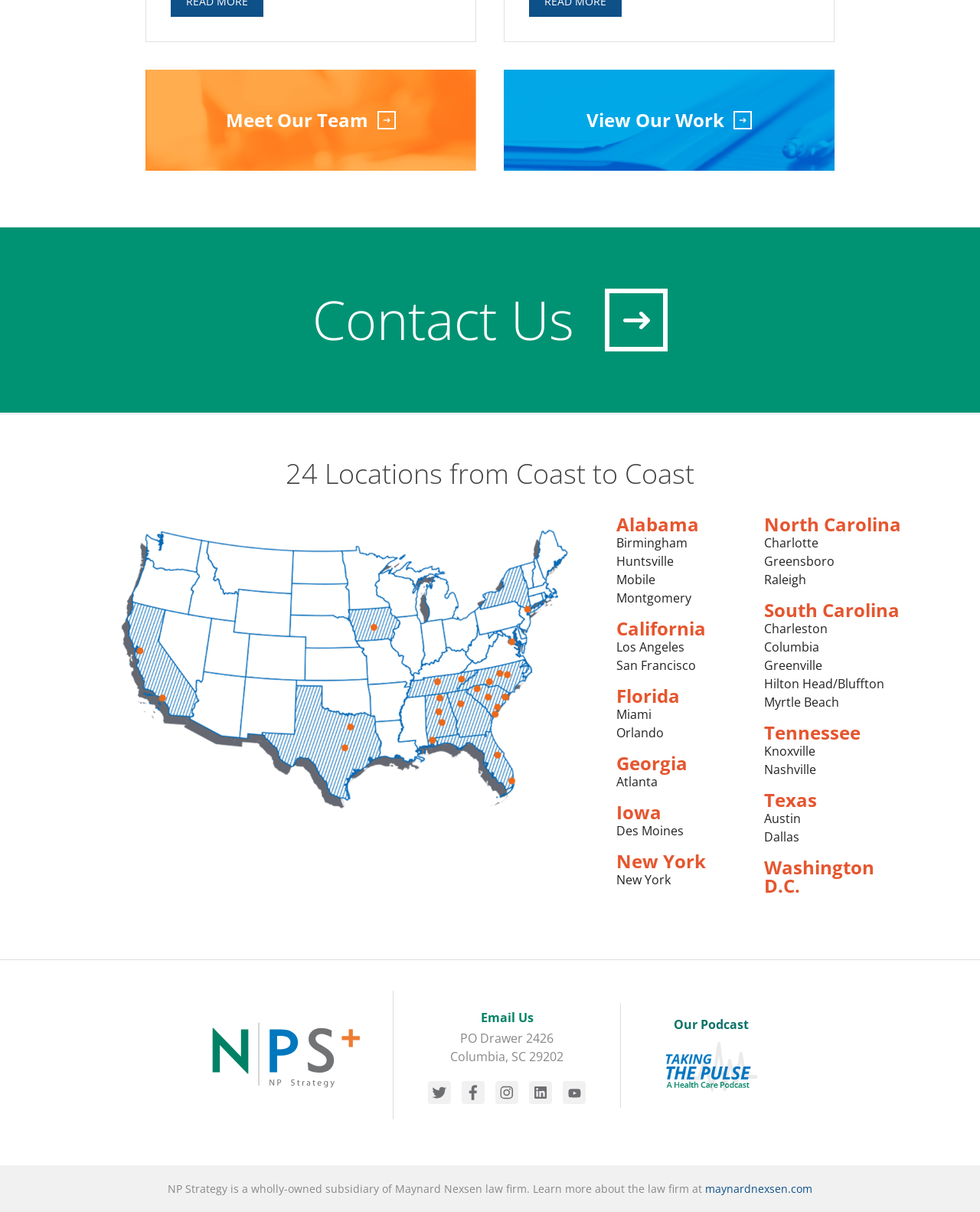What is the address of the company?
Using the image, provide a concise answer in one word or a short phrase.

PO Drawer 2426, Columbia, SC 29202